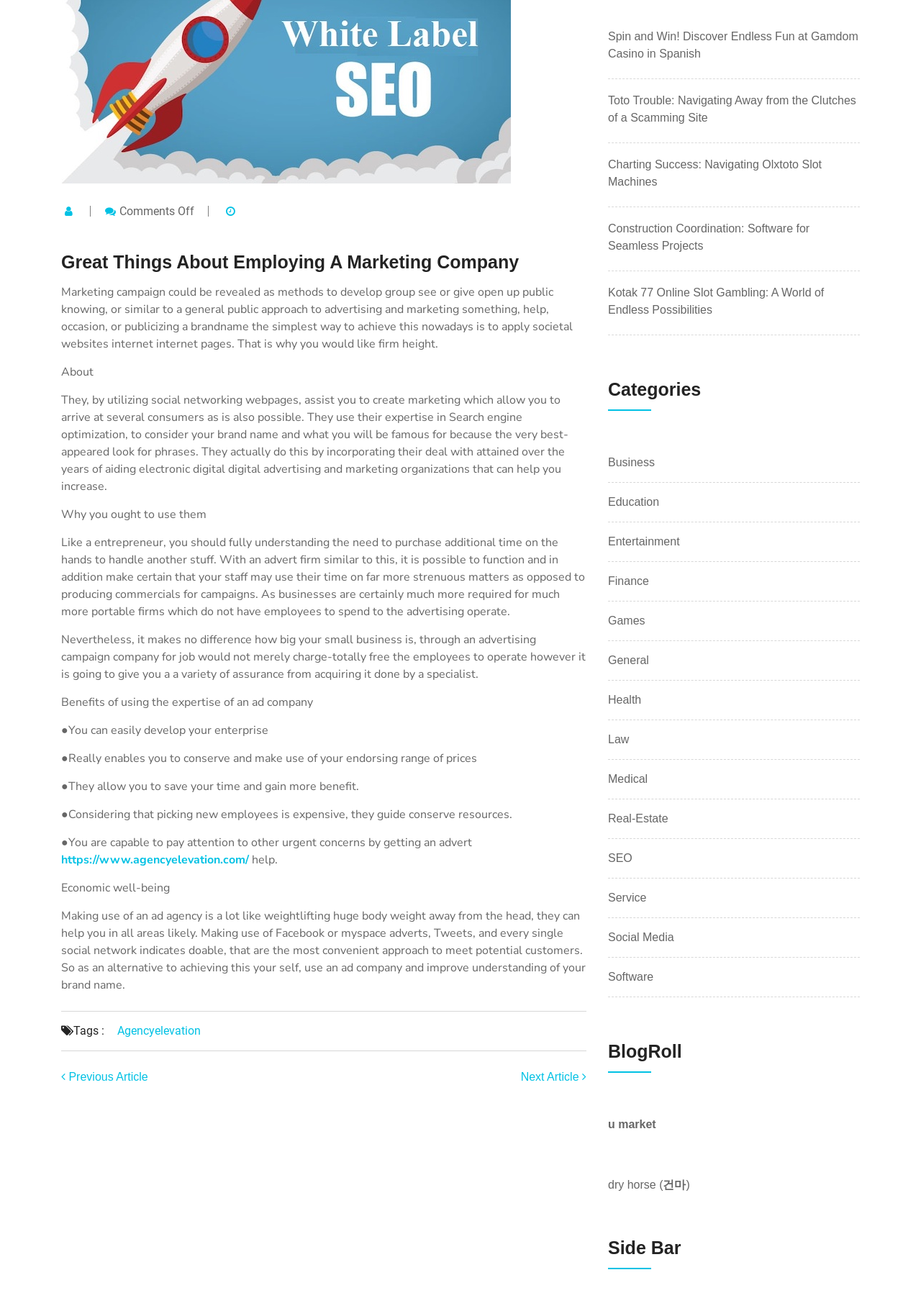Find the bounding box coordinates for the UI element whose description is: "Social Media". The coordinates should be four float numbers between 0 and 1, in the format [left, top, right, bottom].

[0.66, 0.706, 0.732, 0.719]